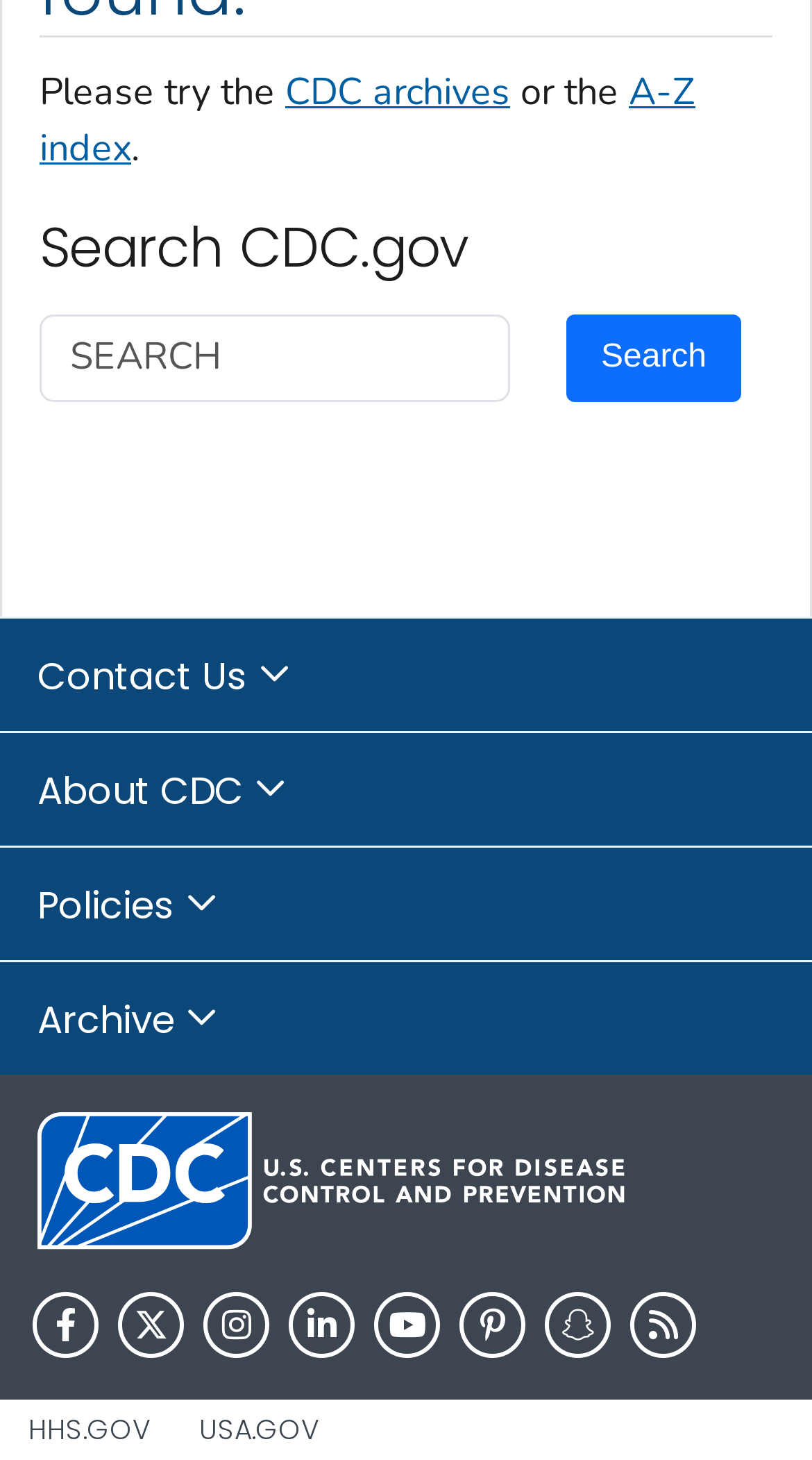Please find the bounding box coordinates in the format (top-left x, top-left y, bottom-right x, bottom-right y) for the given element description. Ensure the coordinates are floating point numbers between 0 and 1. Description: A-Z index

[0.049, 0.046, 0.856, 0.119]